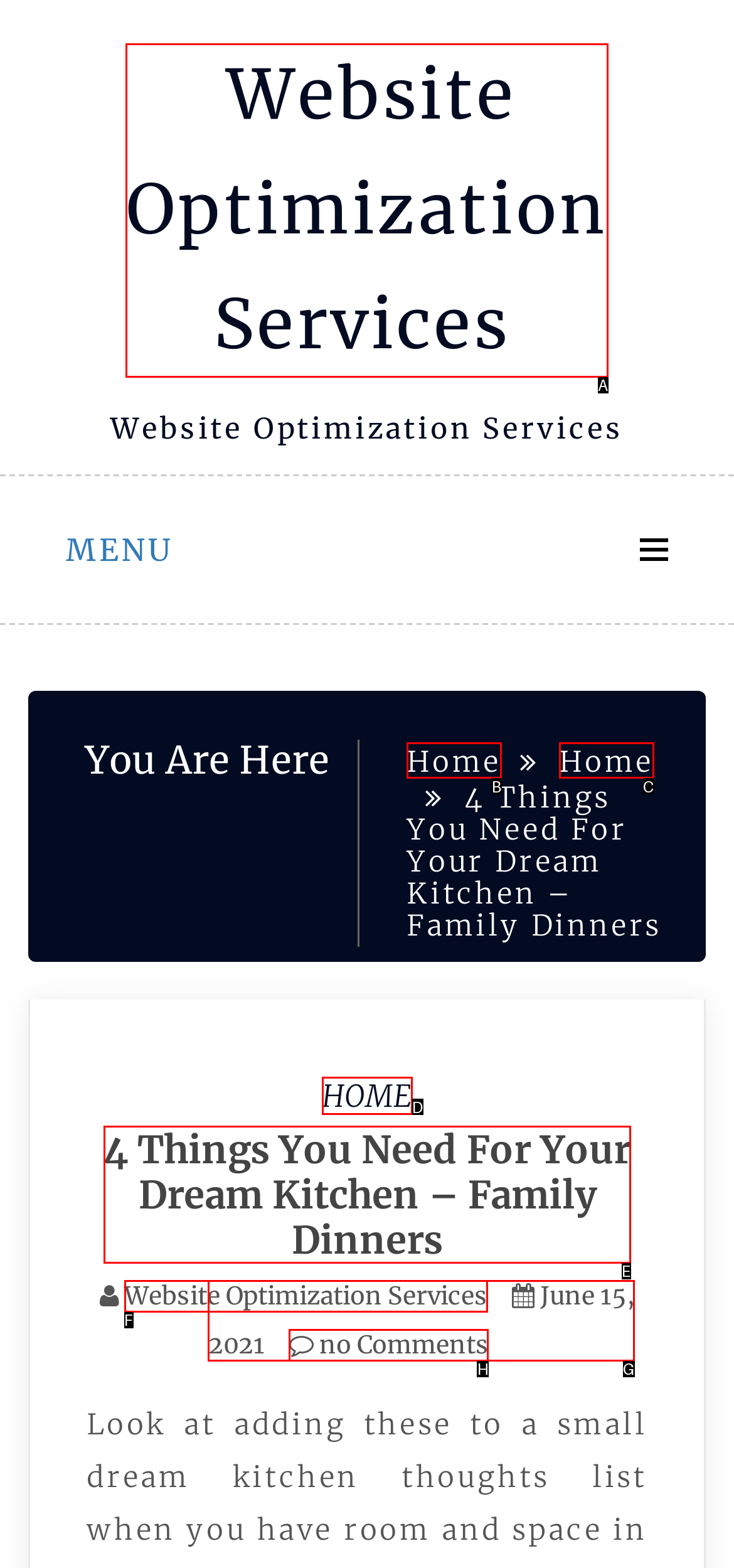Identify which HTML element matches the description: Website Optimization Services. Answer with the correct option's letter.

A